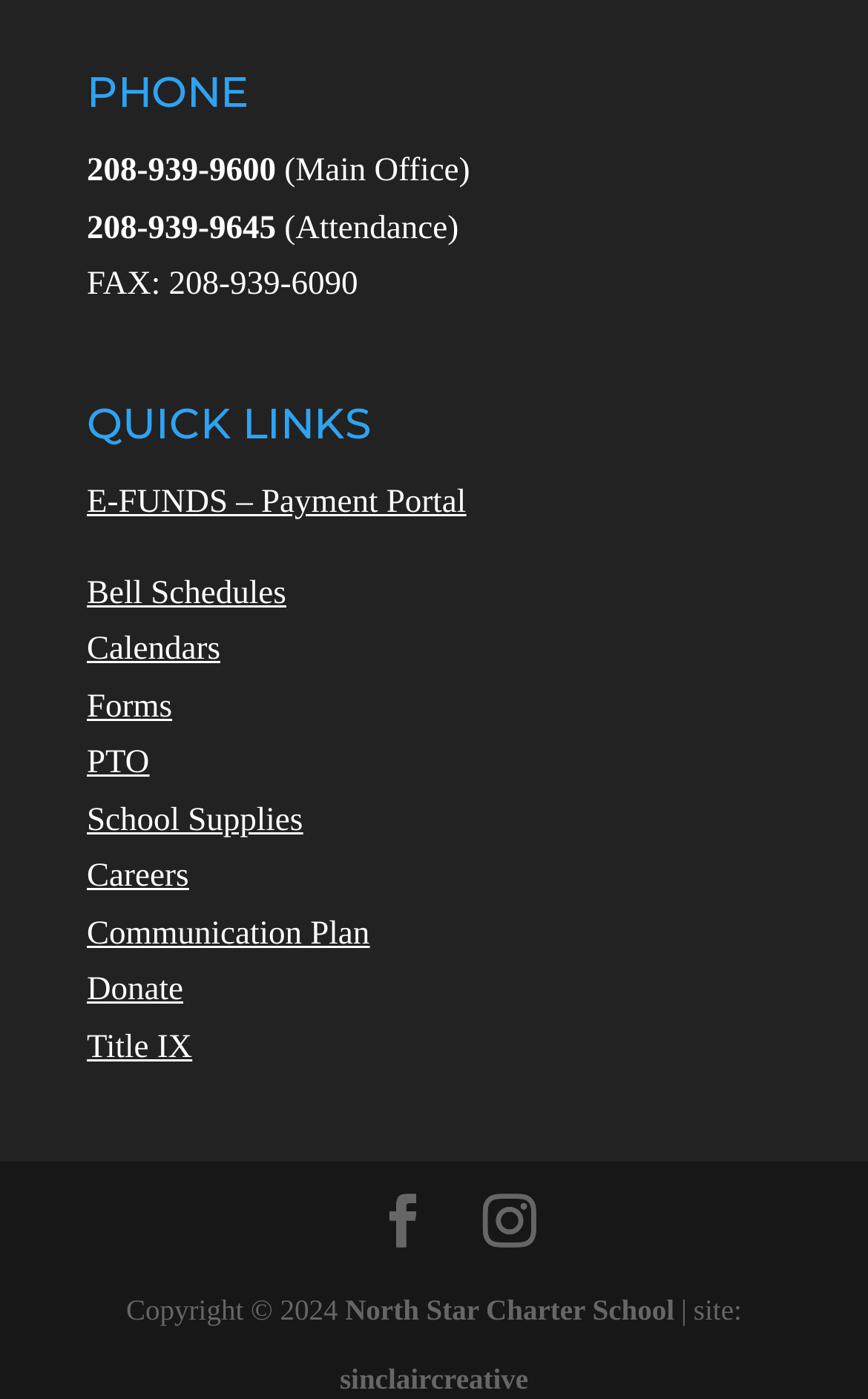Find the bounding box coordinates for the area that must be clicked to perform this action: "Donate to the school".

[0.1, 0.696, 0.211, 0.721]